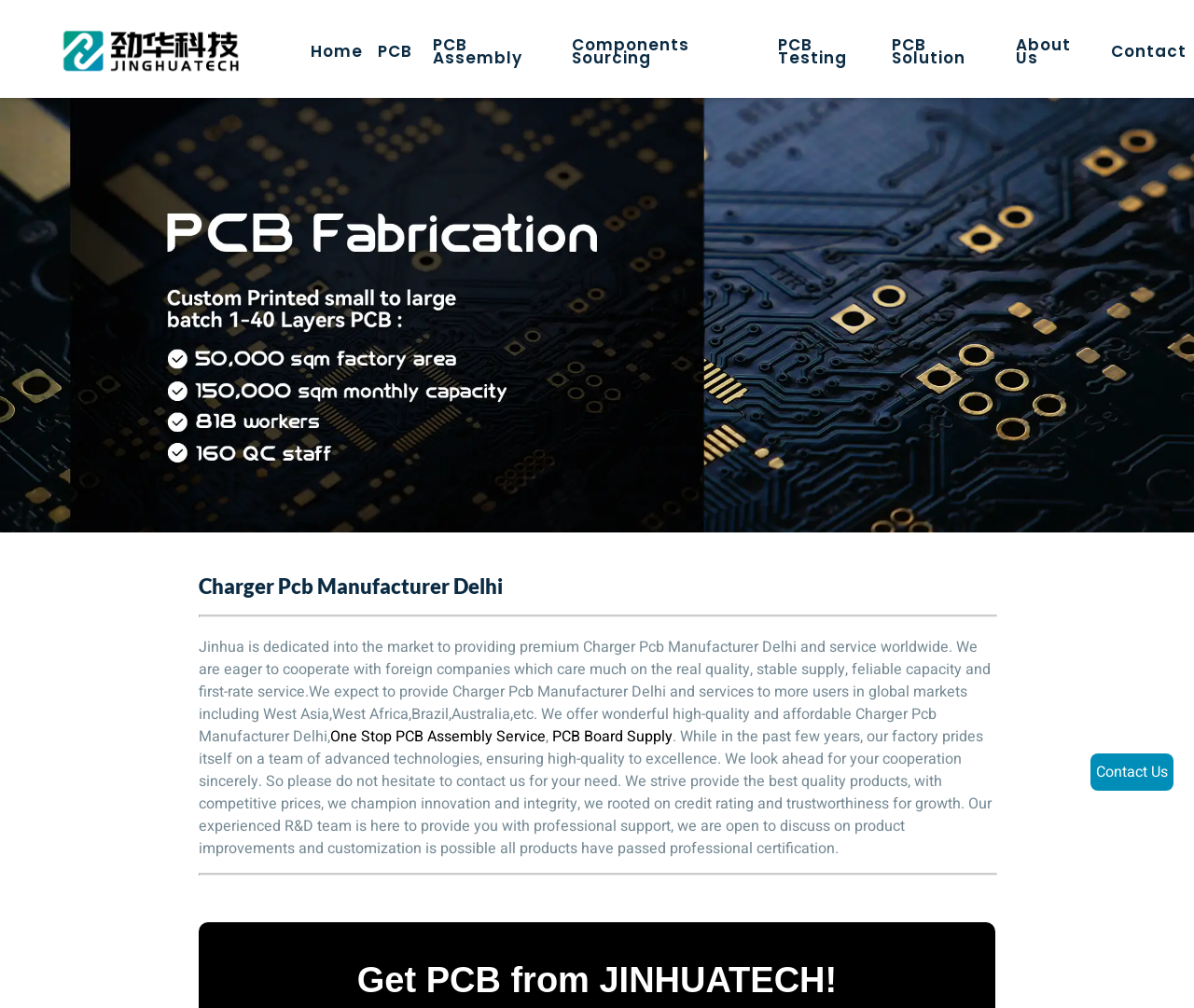Identify the bounding box for the UI element that is described as follows: "2 New Articles today".

None